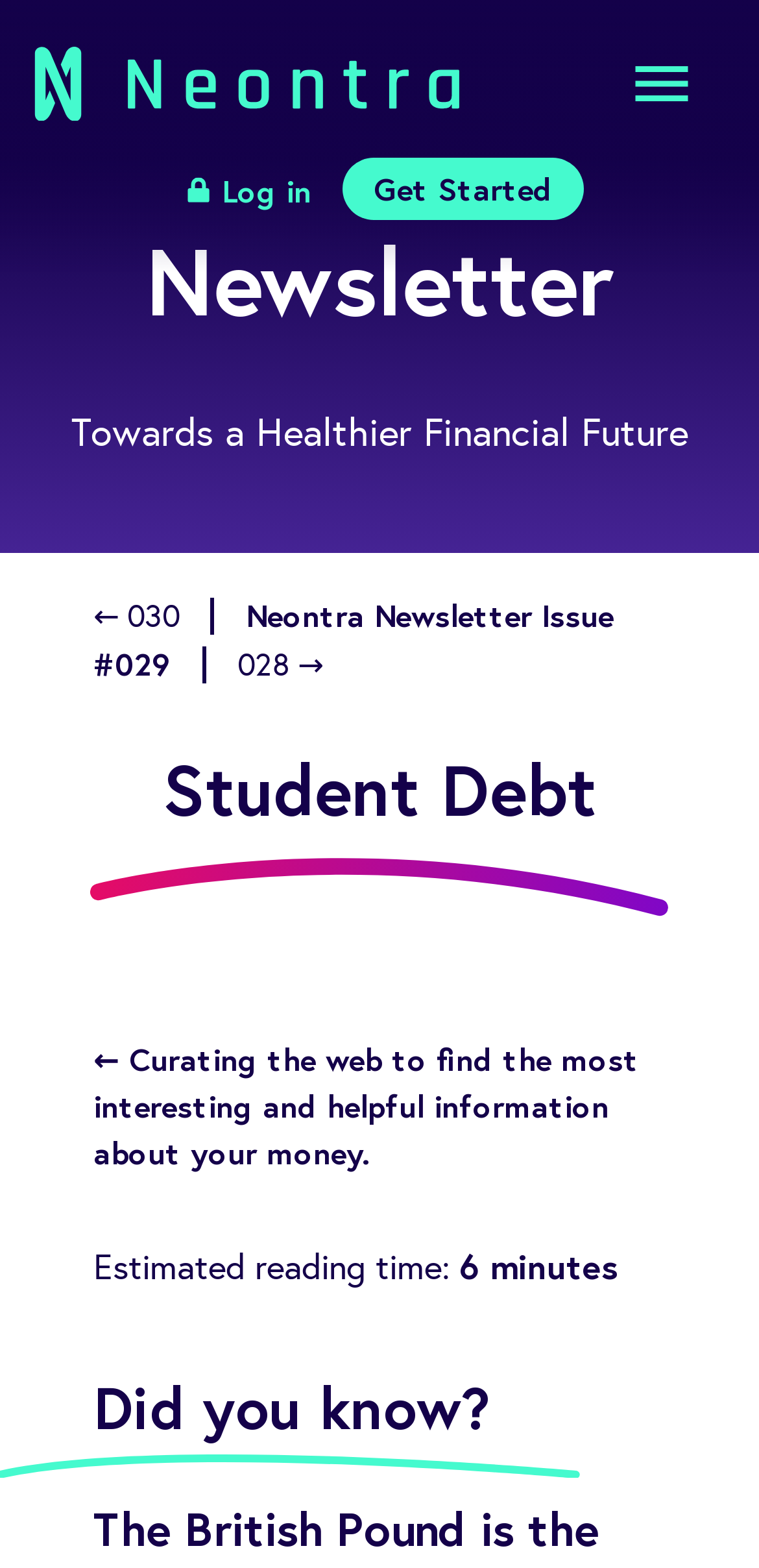Find the bounding box coordinates of the element to click in order to complete this instruction: "Click on the 'Log in' button". The bounding box coordinates must be four float numbers between 0 and 1, denoted as [left, top, right, bottom].

[0.19, 0.097, 0.451, 0.144]